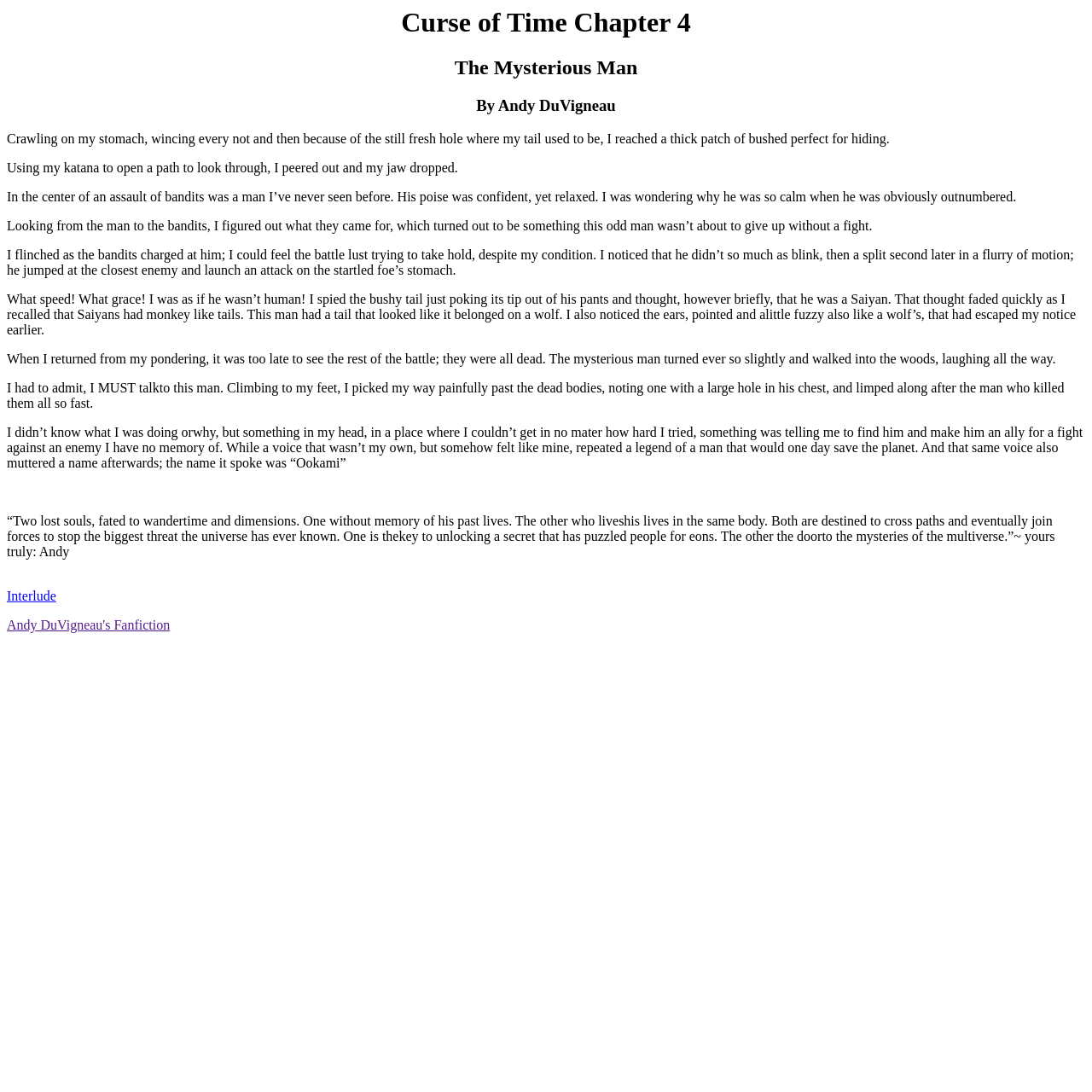Using the provided element description: "Comments feed", determine the bounding box coordinates of the corresponding UI element in the screenshot.

None